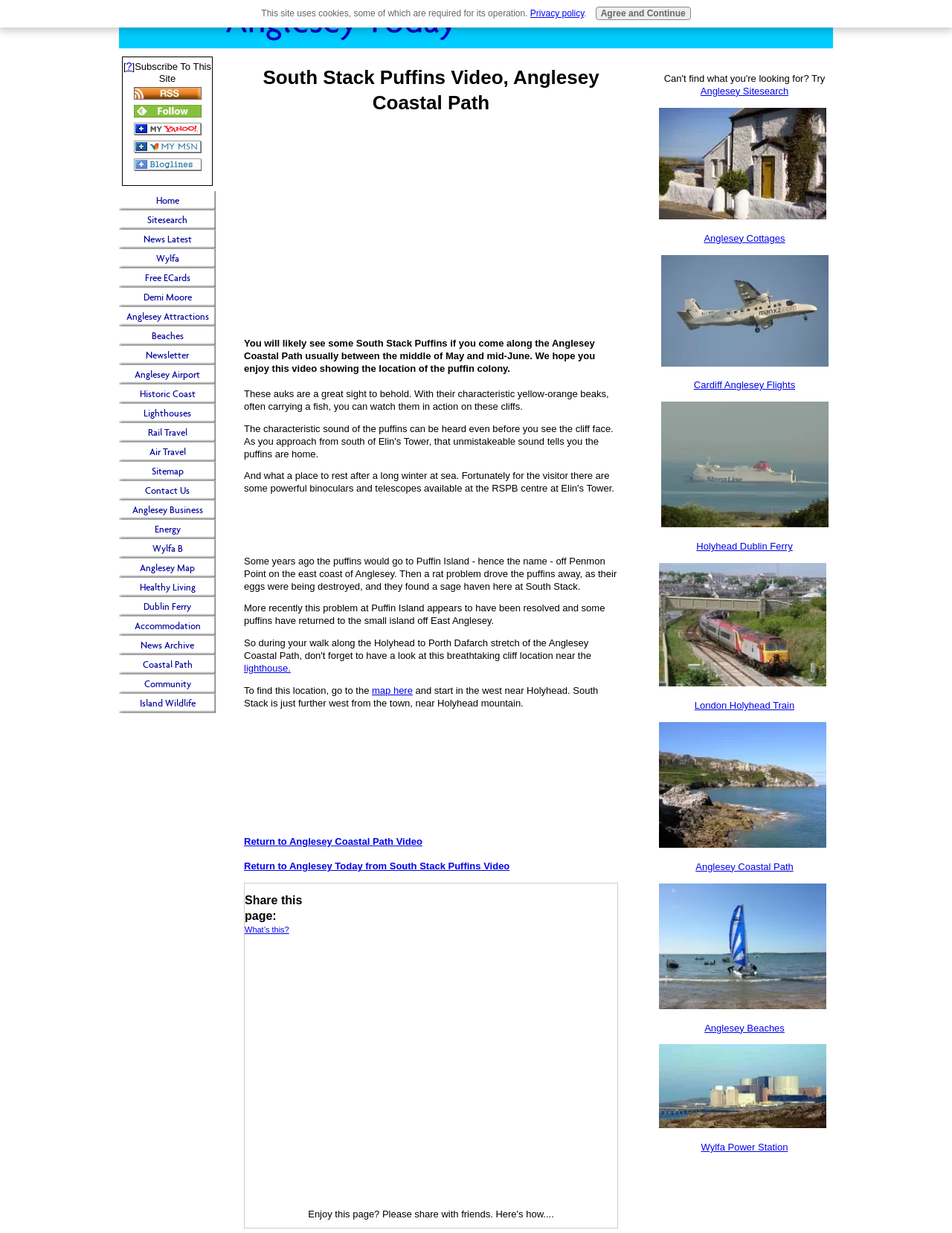Give the bounding box coordinates for the element described as: "aria-label="Advertisement" name="aswift_0" title="Advertisement"".

[0.256, 0.102, 0.491, 0.253]